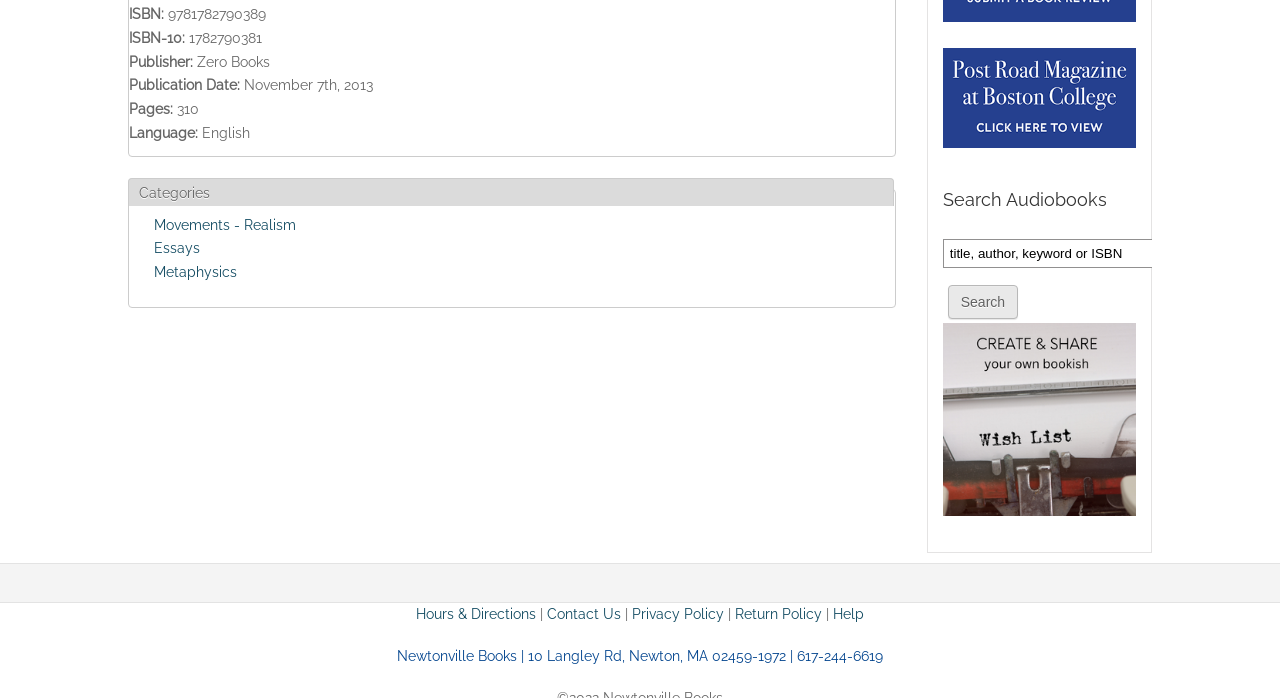Locate the bounding box coordinates of the element that should be clicked to execute the following instruction: "Search for audiobooks".

[0.737, 0.343, 0.904, 0.384]